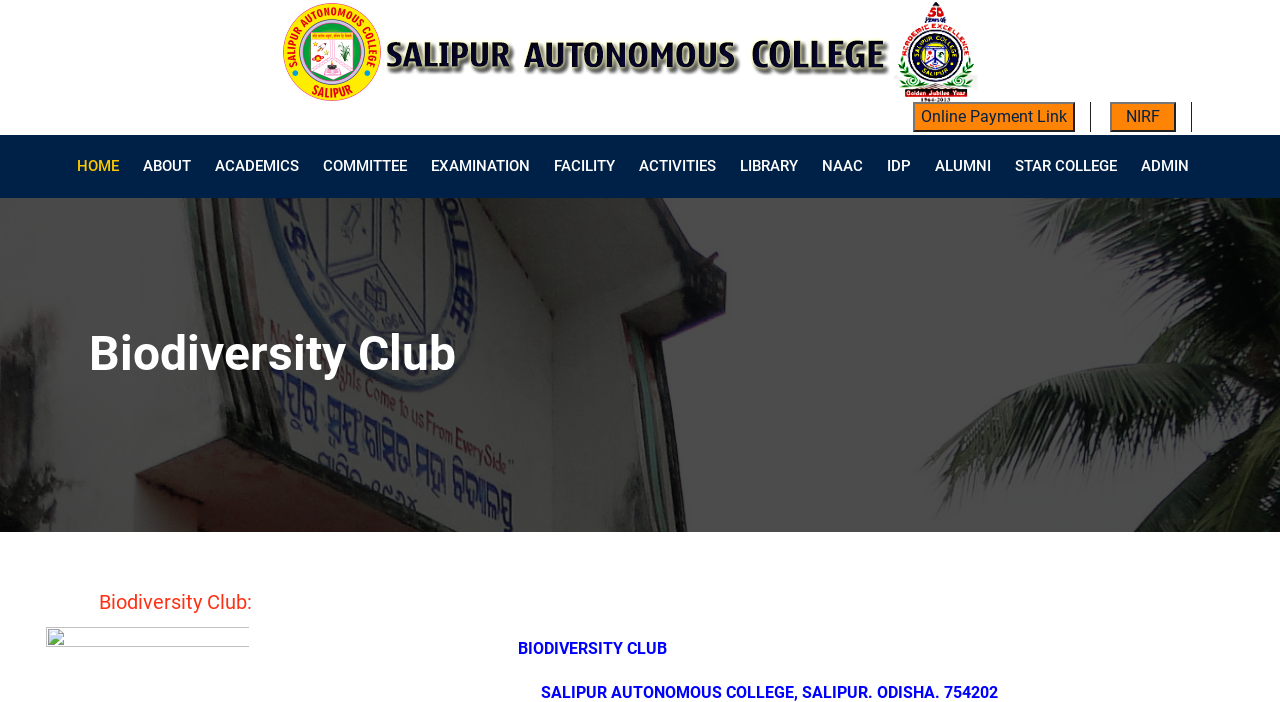What is the link for online payment?
Look at the screenshot and respond with one word or a short phrase.

Online Payment Link